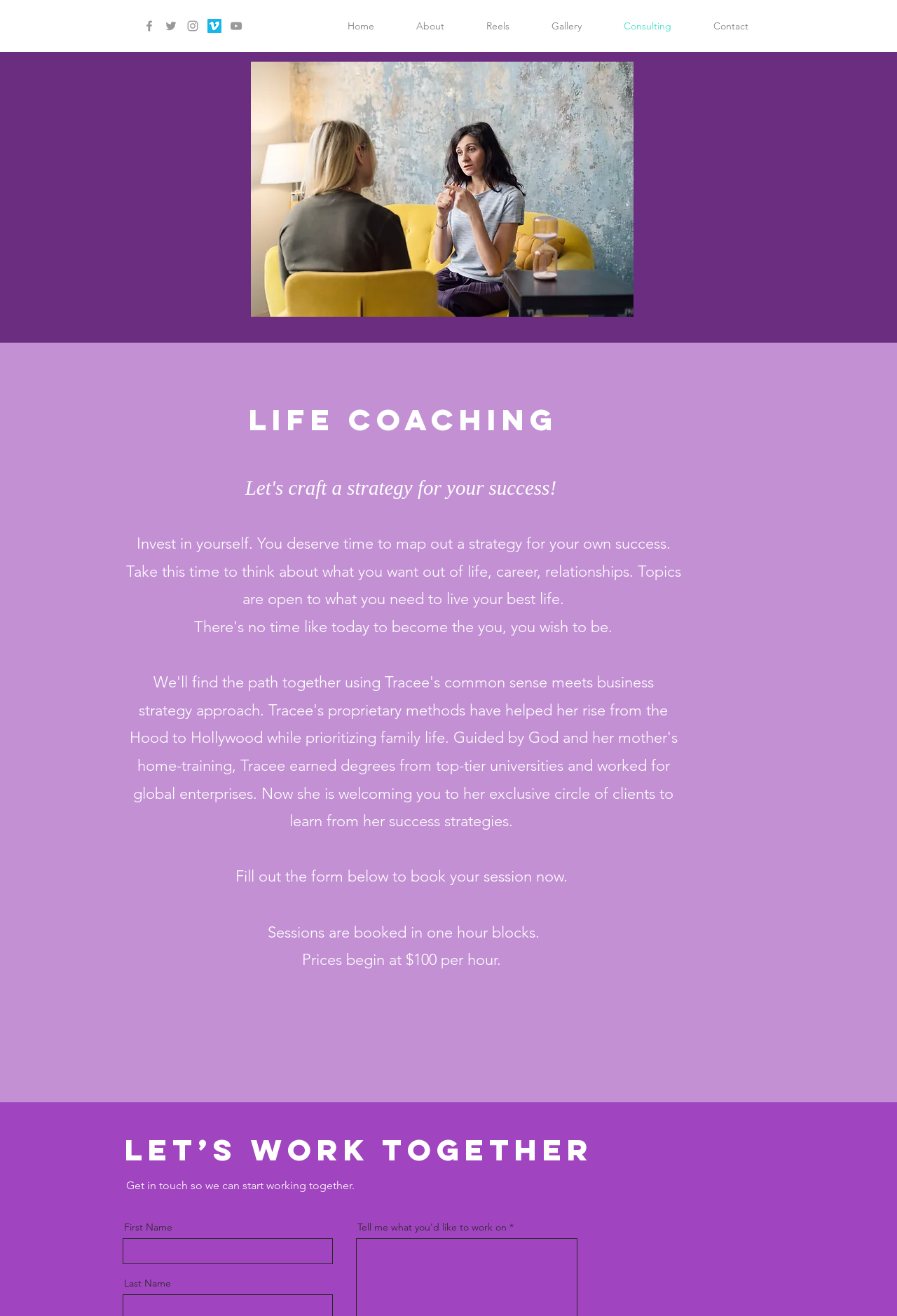Determine the bounding box coordinates of the region I should click to achieve the following instruction: "Book a session now". Ensure the bounding box coordinates are four float numbers between 0 and 1, i.e., [left, top, right, bottom].

[0.262, 0.659, 0.637, 0.673]